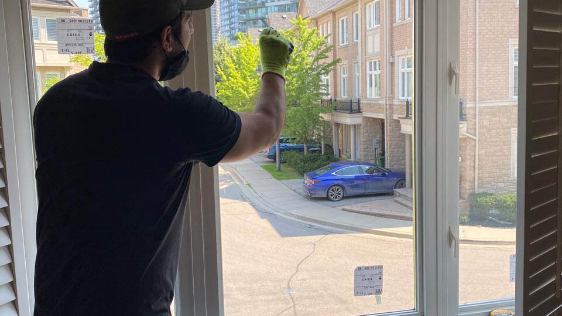Review the image closely and give a comprehensive answer to the question: What is the technician doing?

The technician is carefully inspecting the frame and glass of the storefront window, seemingly assessing the condition or measuring for a new installation, as part of the preparation process for the glass replacement.